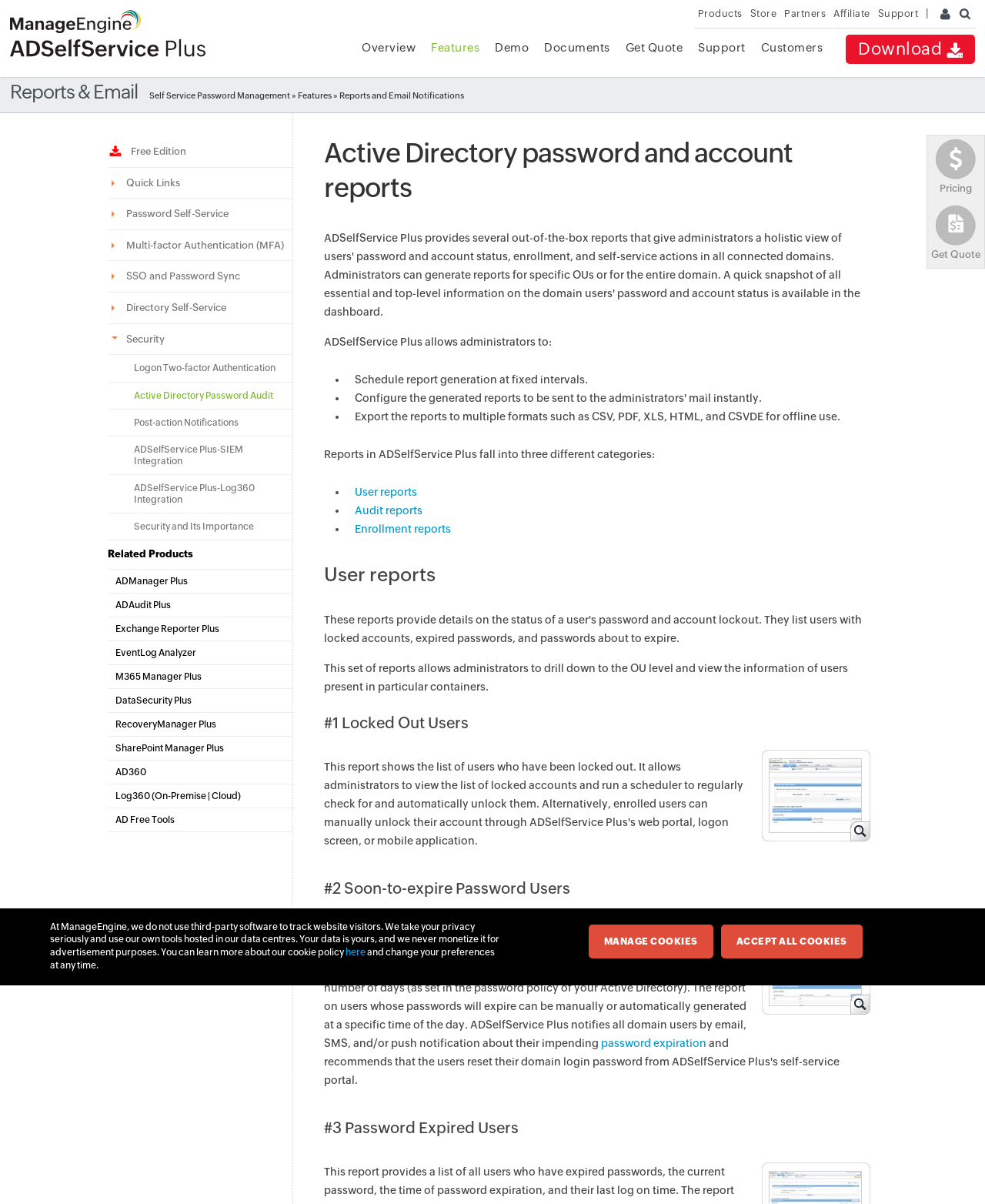Answer succinctly with a single word or phrase:
What are the three categories of reports in ADSelfService Plus?

User reports, Audit reports, and others